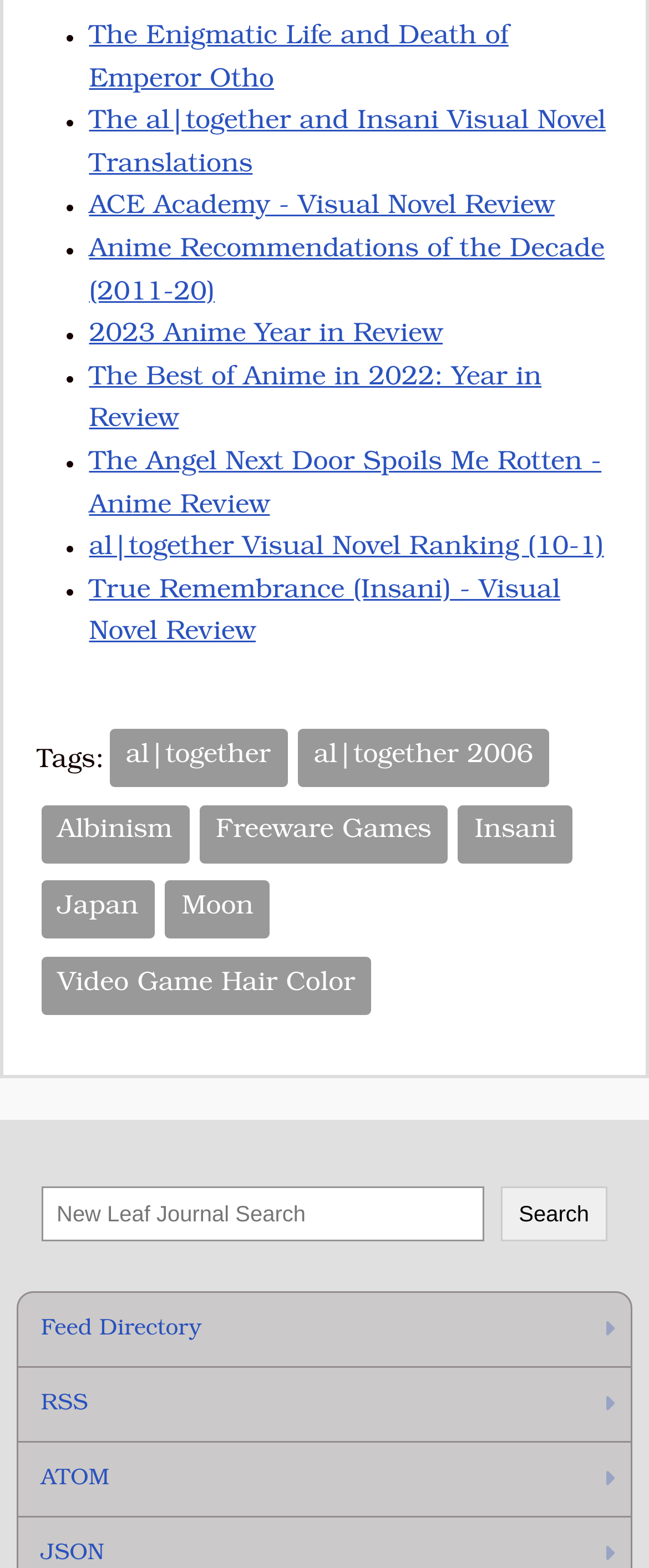Identify the bounding box for the UI element described as: "al|together Visual Novel Ranking (10-1)". Ensure the coordinates are four float numbers between 0 and 1, formatted as [left, top, right, bottom].

[0.137, 0.342, 0.93, 0.359]